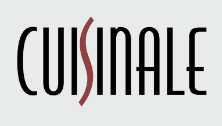What style is the logo designed in?
Give a one-word or short-phrase answer derived from the screenshot.

Modern and creative